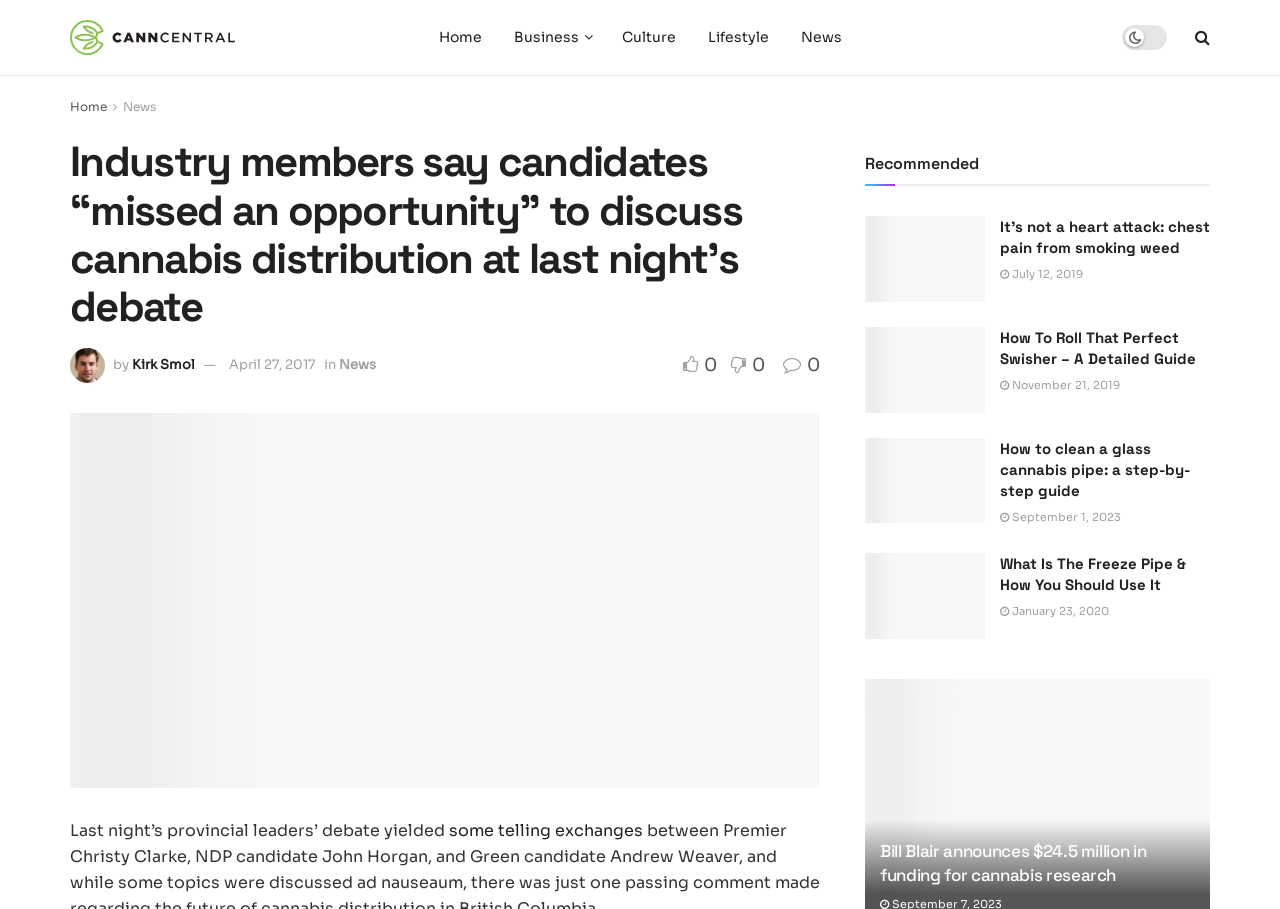Using the webpage screenshot, find the UI element described by Kirk Smol. Provide the bounding box coordinates in the format (top-left x, top-left y, bottom-right x, bottom-right y), ensuring all values are floating point numbers between 0 and 1.

[0.103, 0.392, 0.152, 0.411]